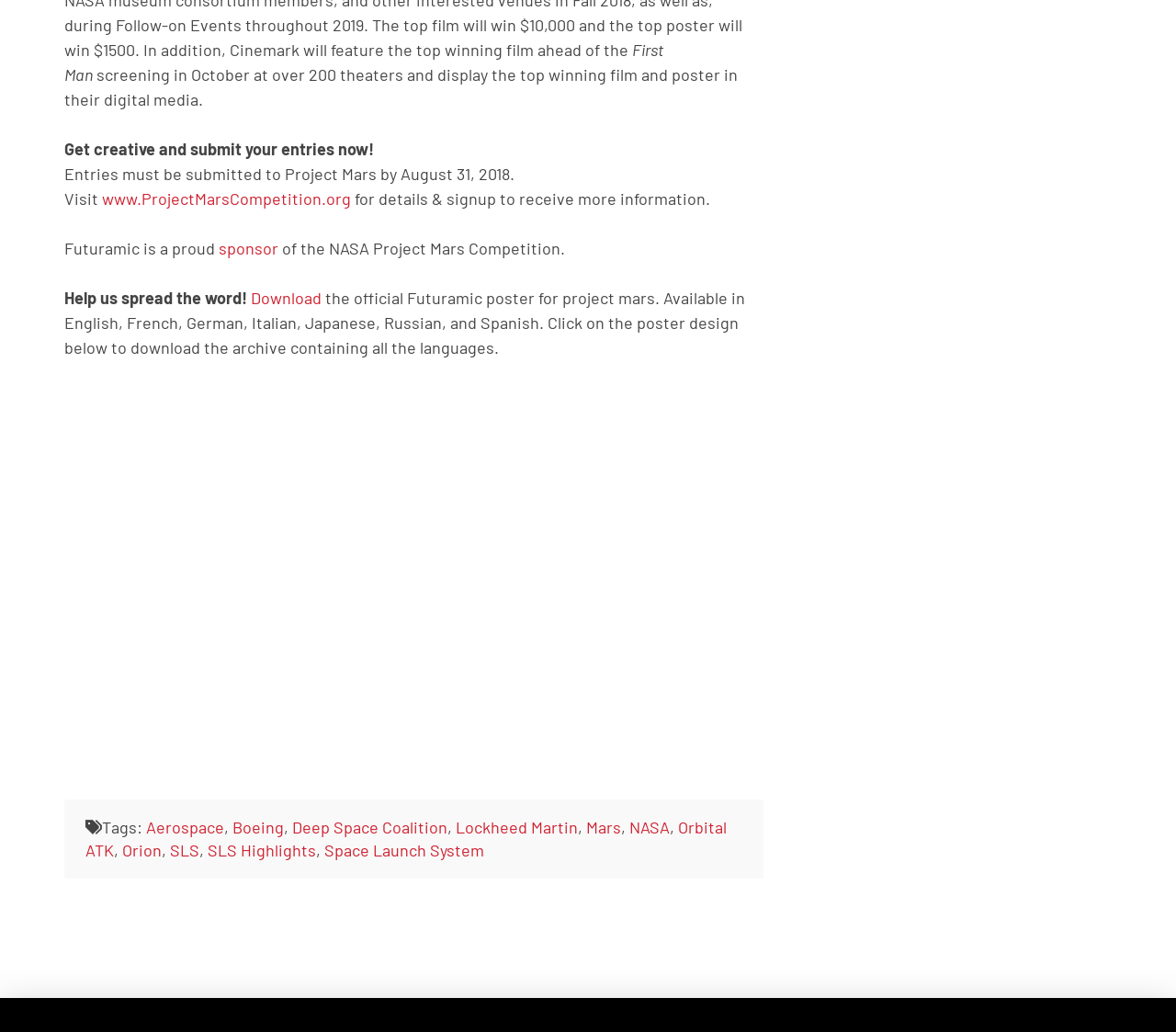What is the name of the film mentioned?
Refer to the image and answer the question using a single word or phrase.

First Man